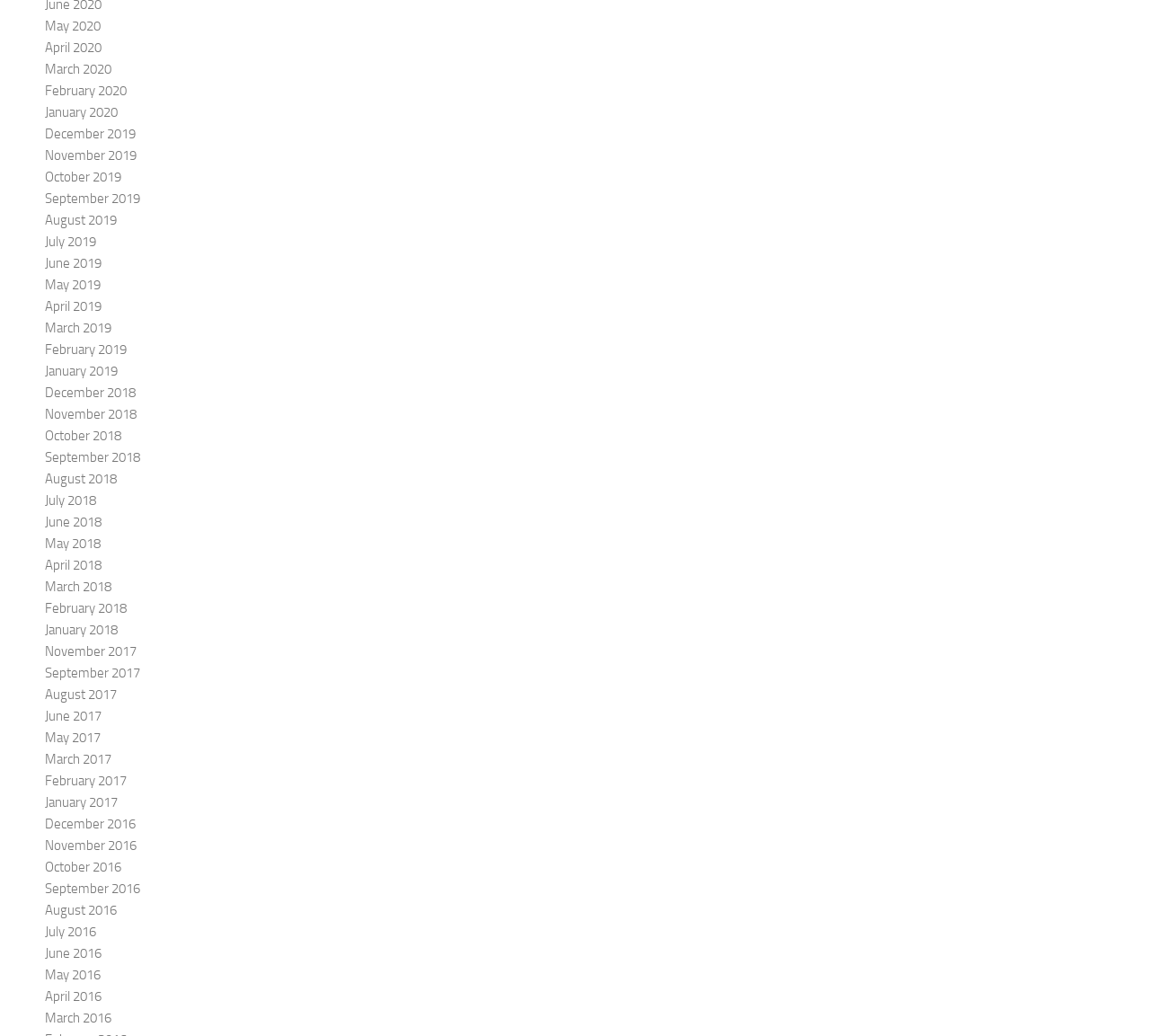How many months are available in 2019?
Using the image, respond with a single word or phrase.

12